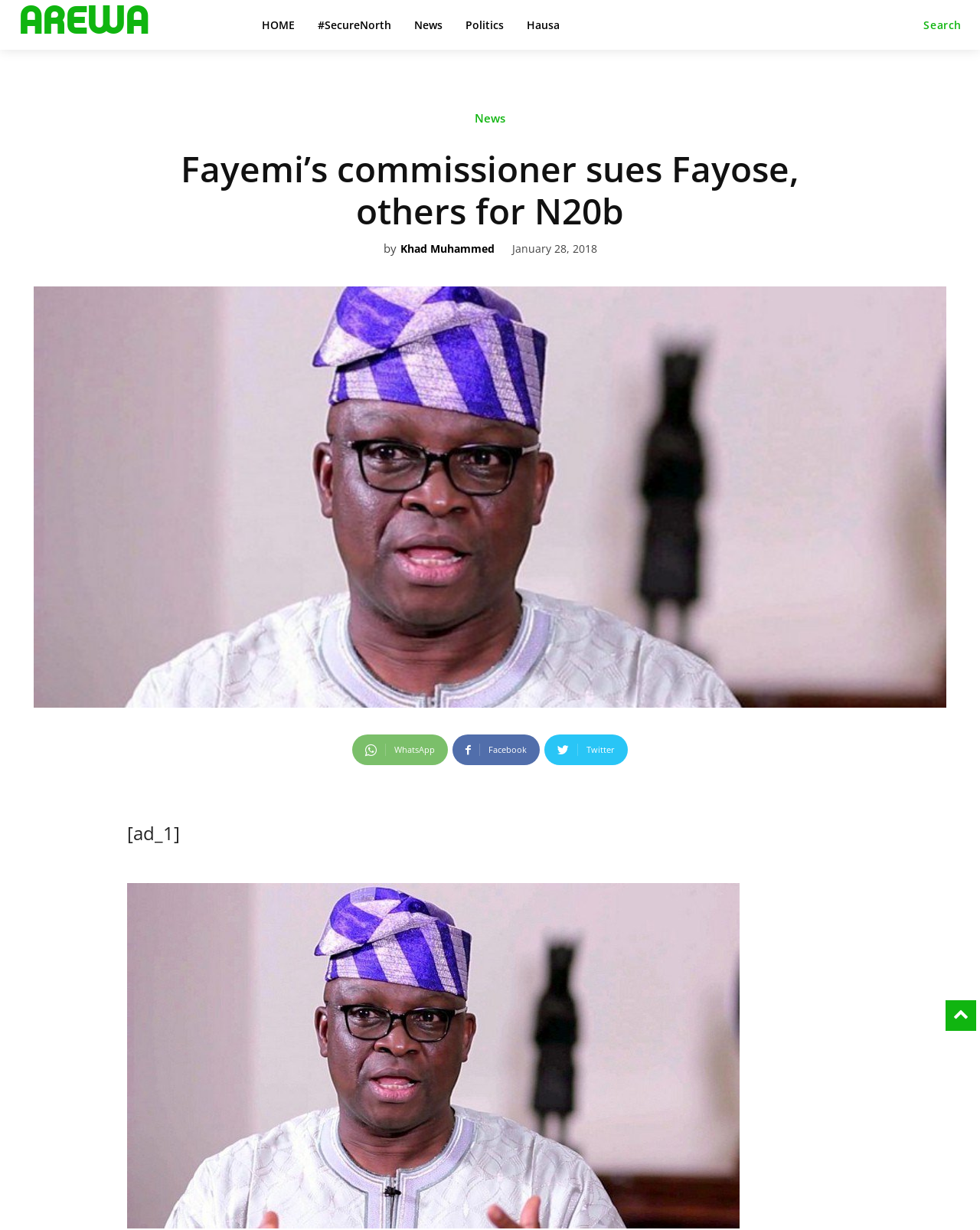Highlight the bounding box coordinates of the region I should click on to meet the following instruction: "Click on the AREWA link".

[0.019, 0.0, 0.231, 0.037]